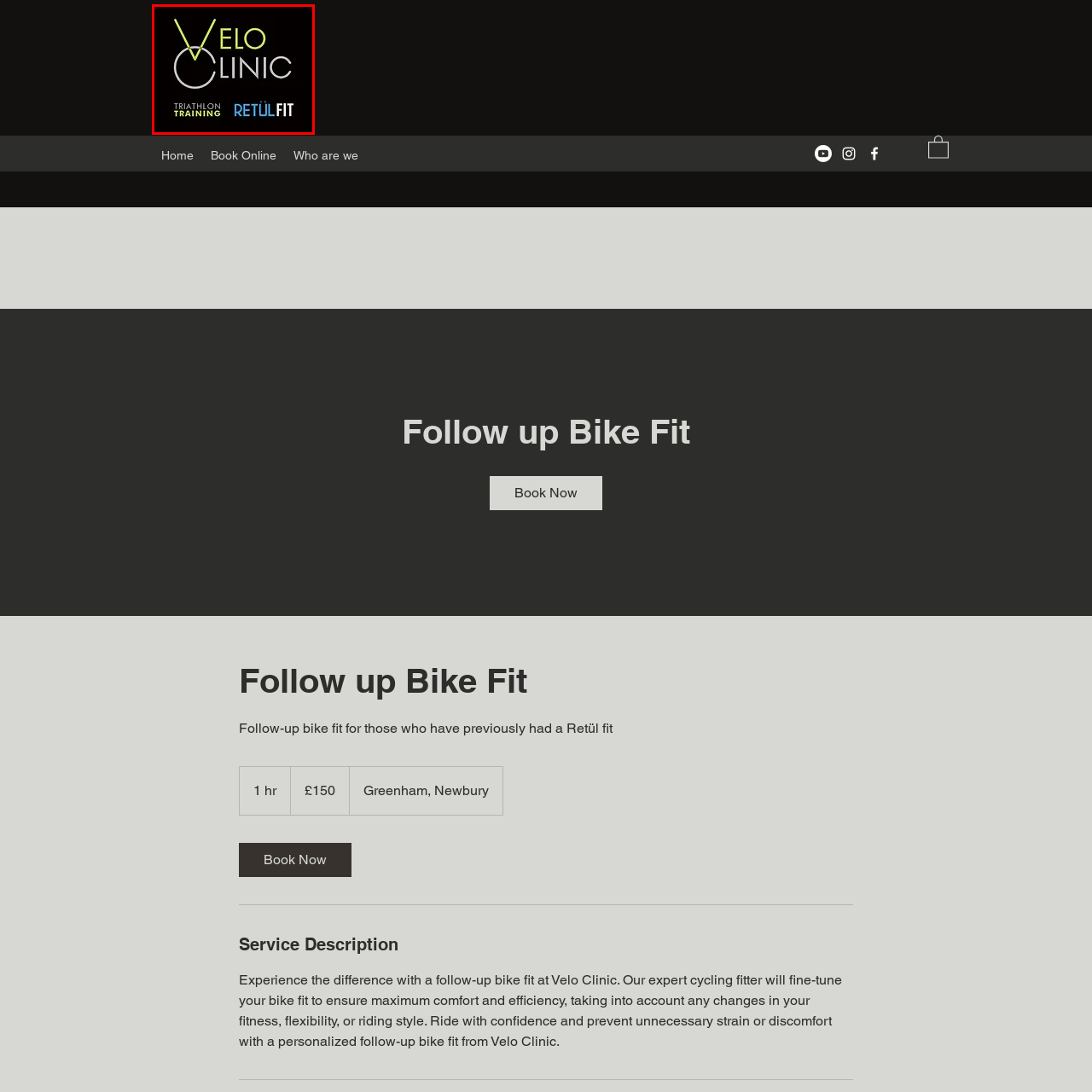Provide an in-depth description of the scene highlighted by the red boundary in the image.

The image showcases the logo of Velo Clinic, prominently featuring the stylized text "VELO" in lime green letters, with the "O" designed as a circular outline intersected by a "V." Below the main name, "CLINIC" is displayed in a sleek, modern font. The logo is accompanied by taglines for "TRIATHLON TRAINING" in a complementary yellow font and "RETÜL FIT" in a striking blue, emphasizing the clinic's focus on bike fitting and performance enhancement services. The background is a solid black, which enhances the vibrancy of the colors used in the logo, creating a professional and dynamic appearance suitable for a cycling and triathlon coaching service. This visual representation reflects the clinic's dedication to optimizing cycling performance through expert fitting and training techniques.